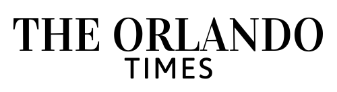Analyze the image and provide a detailed caption.

The image features the logo of "The Orlando Times," a publication that likely provides news and information relevant to the Latino community, including topics like financial education and management. The logo is presented in a sophisticated font, emphasizing a sense of professionalism and credibility. This aligns with the publication's focus on addressing important financial issues, as highlighted in the surrounding content about the launch of Klopp, the first financial club for Latinos in Mexico. The initiative aims to improve financial literacy and support within the community, underlining the critical need for accessible financial resources and guidance.